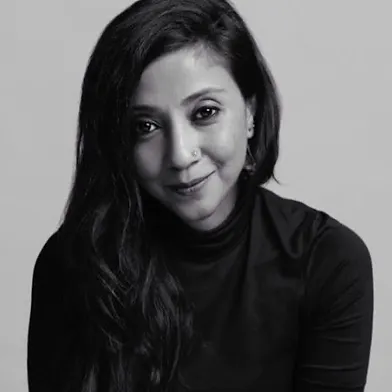What is the color of Roshni's top? Based on the image, give a response in one word or a short phrase.

Black